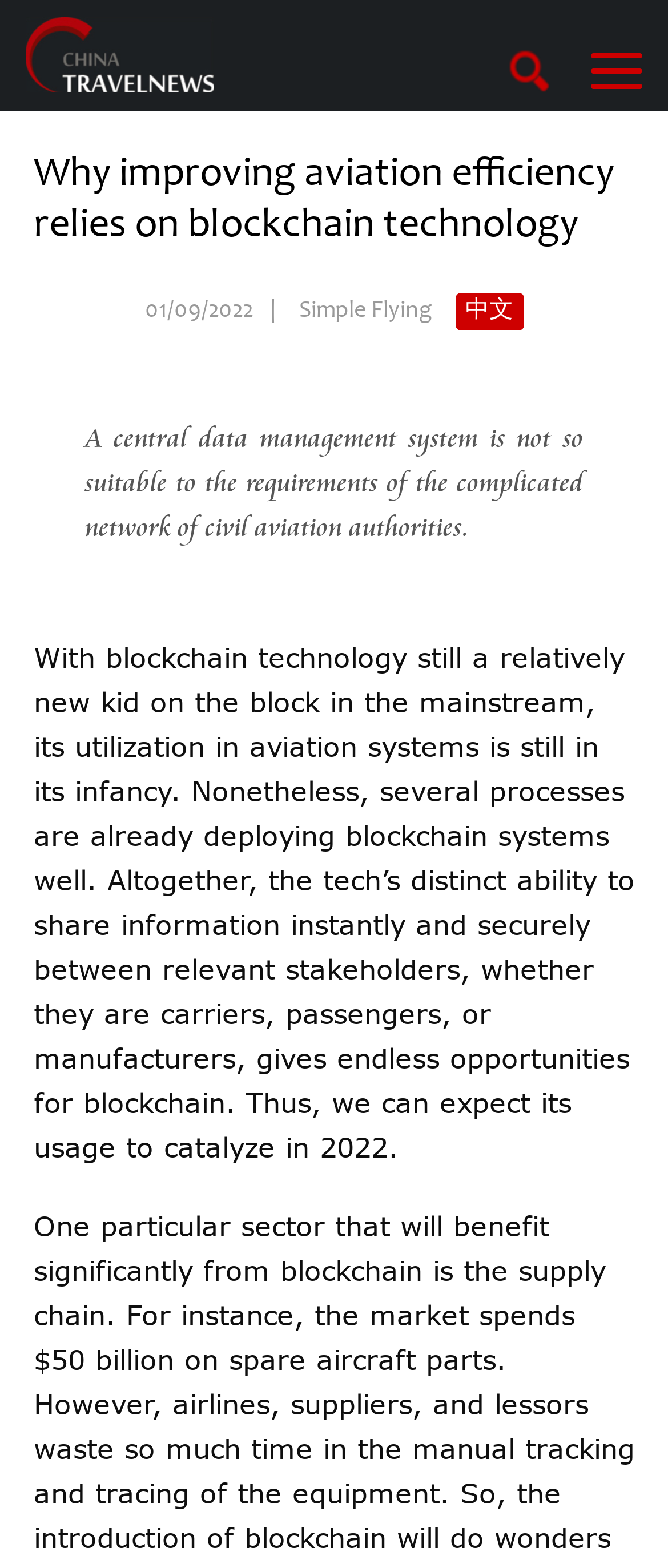Locate the bounding box for the described UI element: "中文". Ensure the coordinates are four float numbers between 0 and 1, formatted as [left, top, right, bottom].

[0.681, 0.187, 0.783, 0.211]